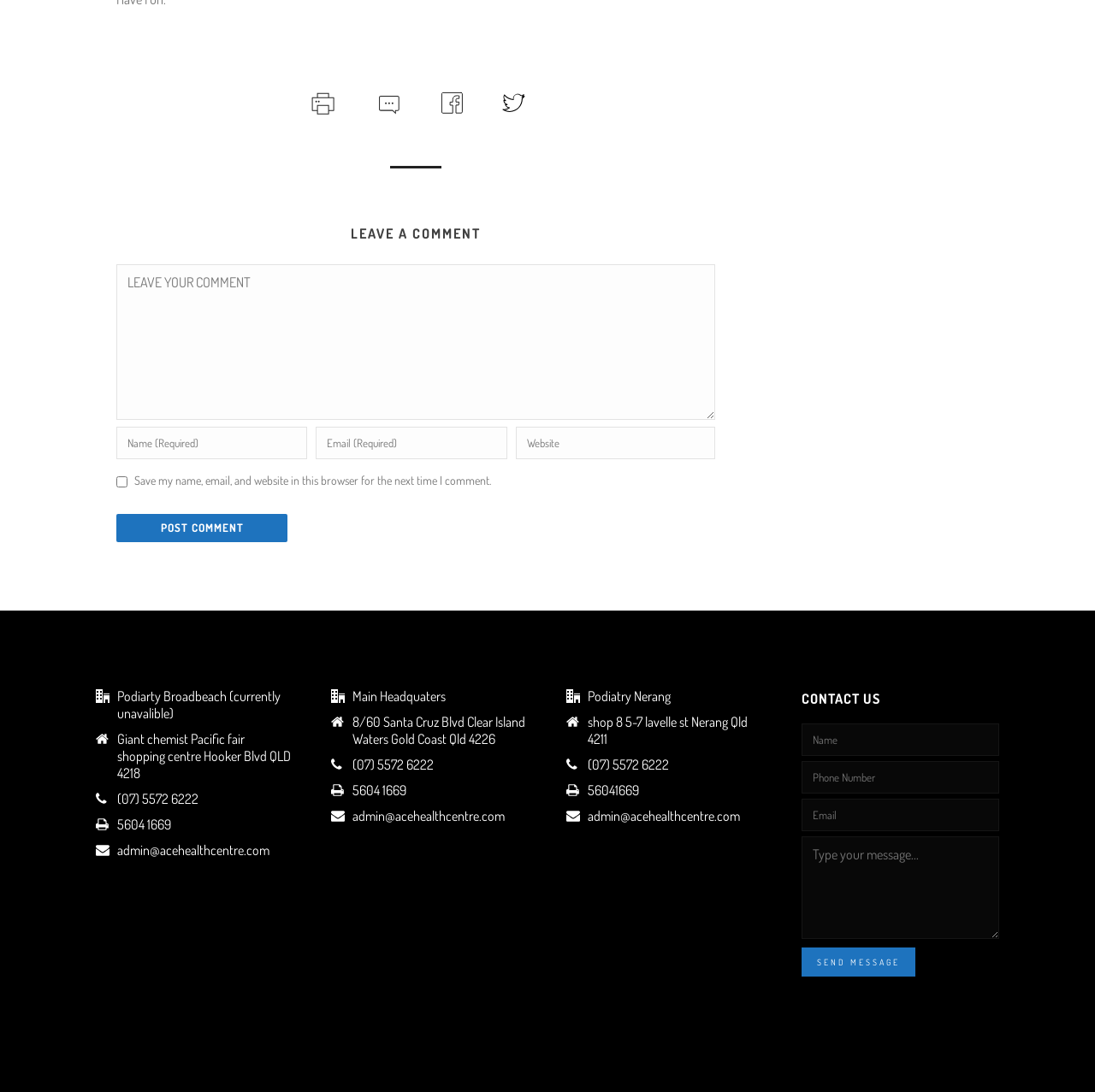Please find the bounding box coordinates of the clickable region needed to complete the following instruction: "call the phone number". The bounding box coordinates must consist of four float numbers between 0 and 1, i.e., [left, top, right, bottom].

[0.107, 0.724, 0.181, 0.738]